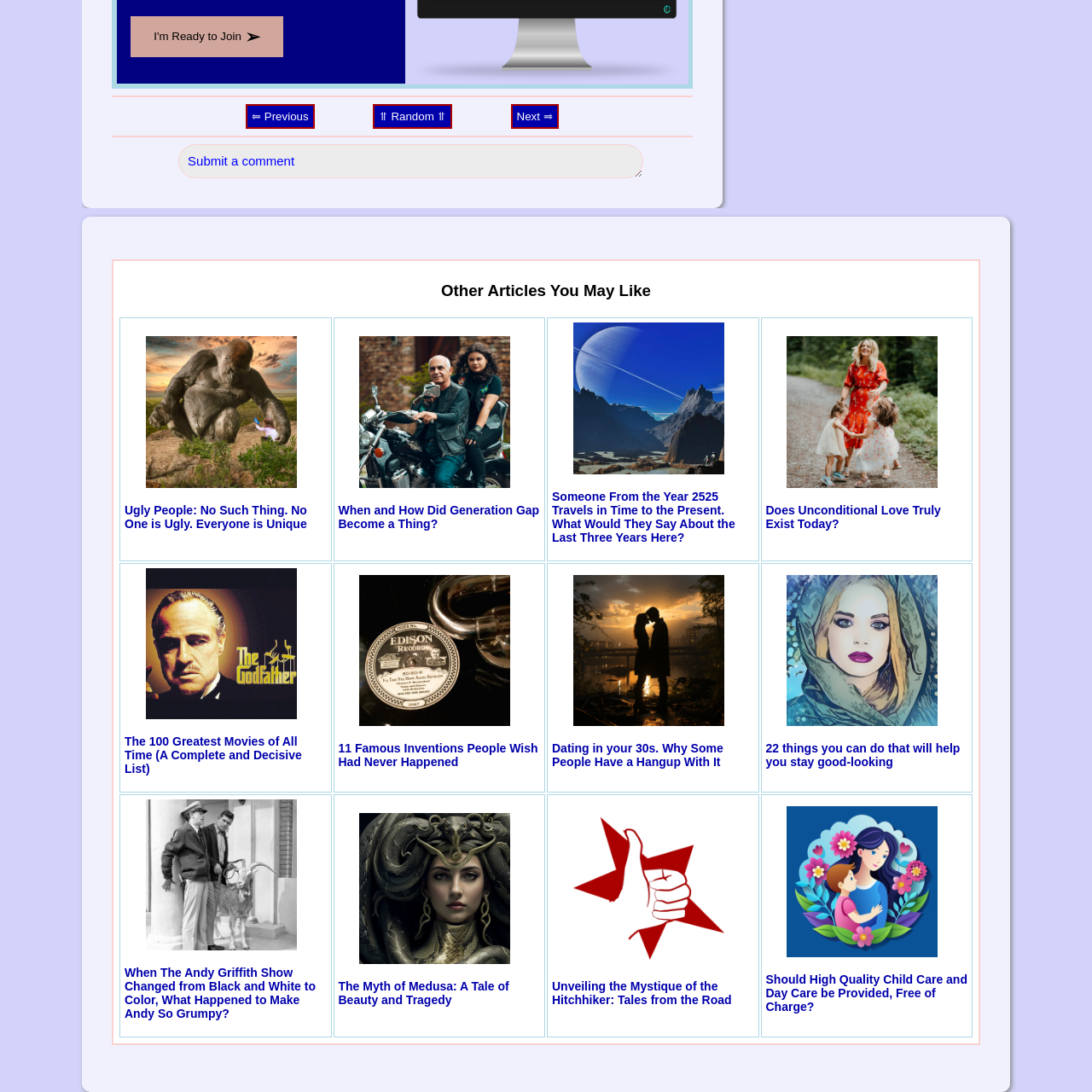Provide a one-word or short-phrase answer to the question:
How many rows are in the table?

3